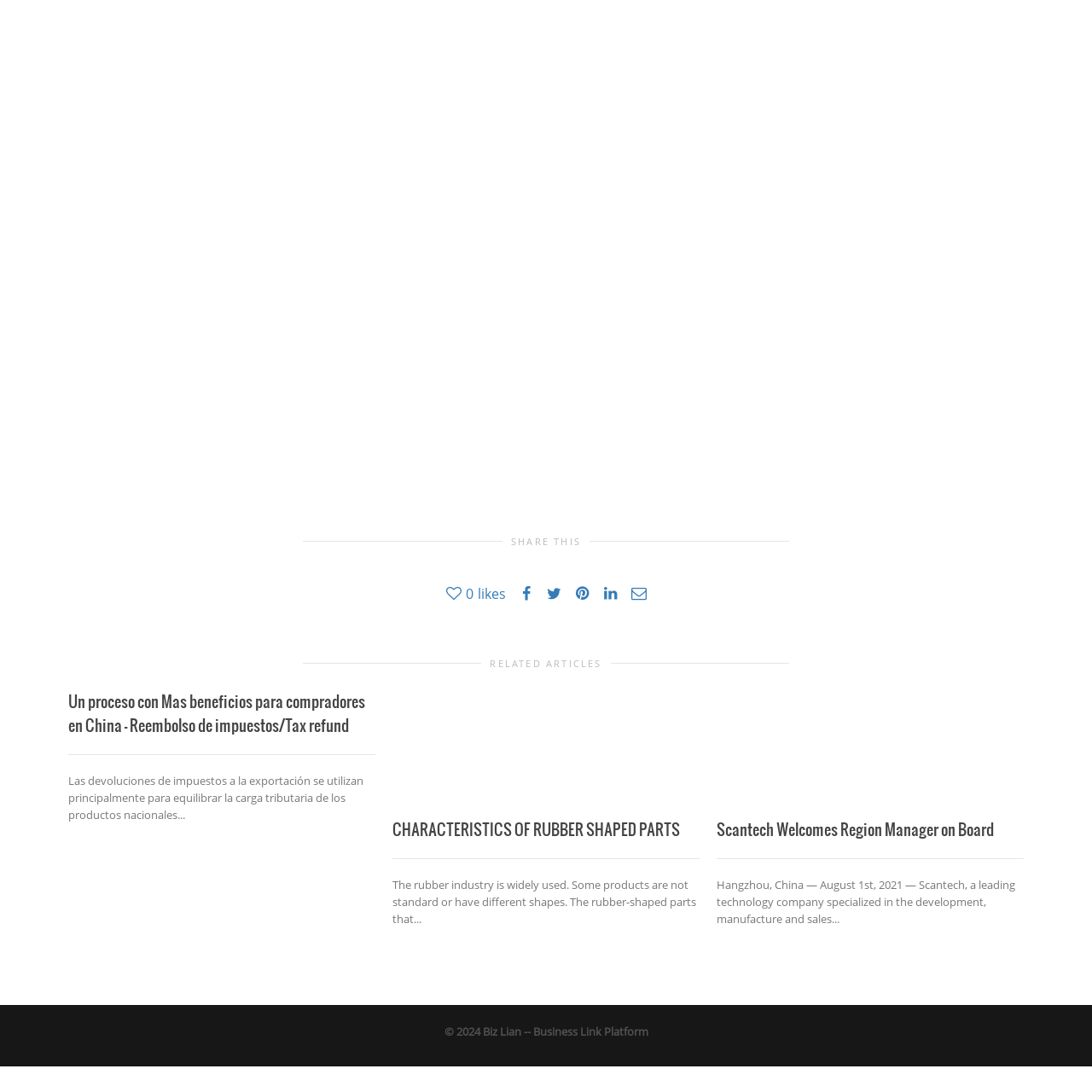Please look at the image within the red bounding box and provide a detailed answer to the following question based on the visual information: What is the significance of understanding rubber-shaped parts?

The caption emphasizes the importance of understanding the characteristics of rubber-shaped parts for both buyers and manufacturers, indicating that it is crucial for them to have knowledge about these parts in order to make informed decisions or optimize their manufacturing processes.